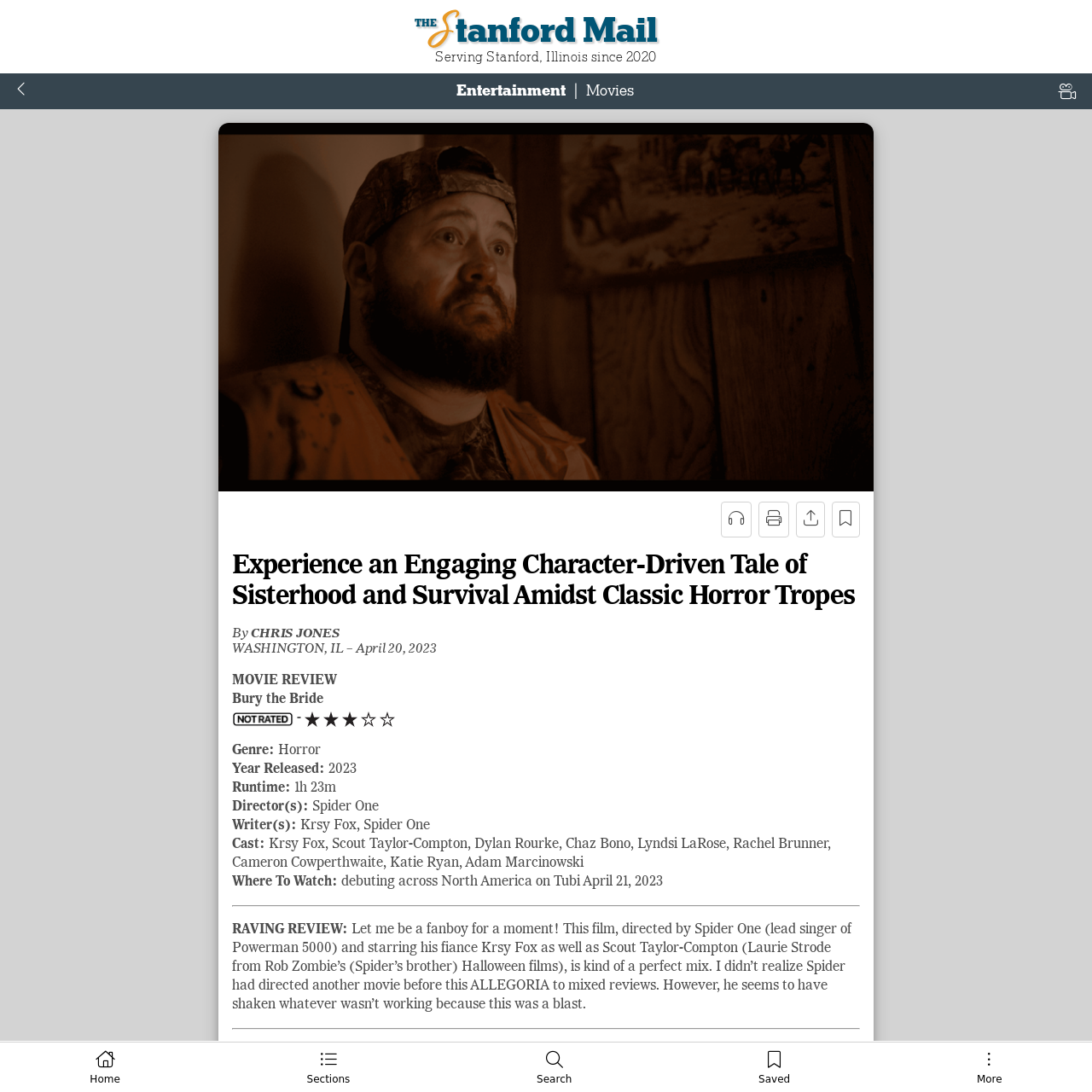Please find and report the bounding box coordinates of the element to click in order to perform the following action: "Check the latest news". The coordinates should be expressed as four float numbers between 0 and 1, in the format [left, top, right, bottom].

[0.006, 0.003, 0.994, 0.041]